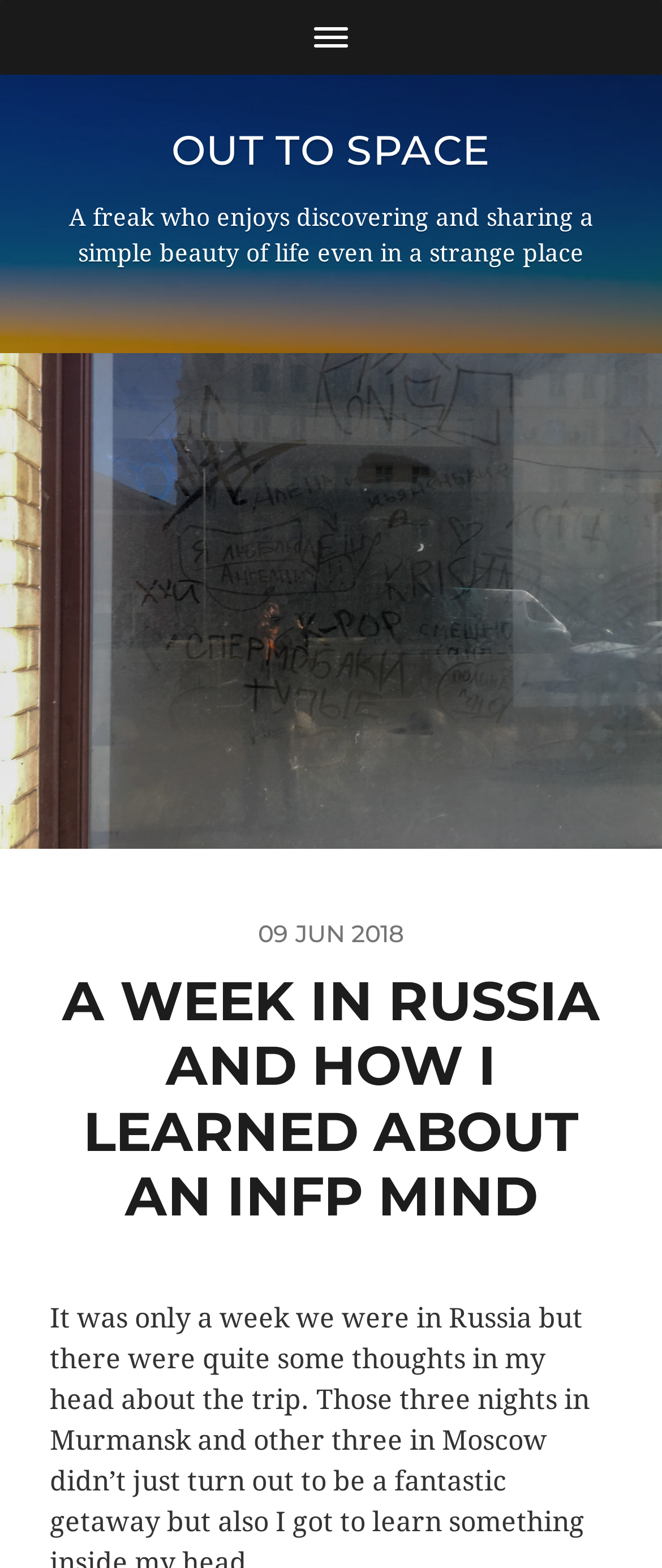What is the main heading of this webpage? Please extract and provide it.

A WEEK IN RUSSIA AND HOW I LEARNED ABOUT AN INFP MIND